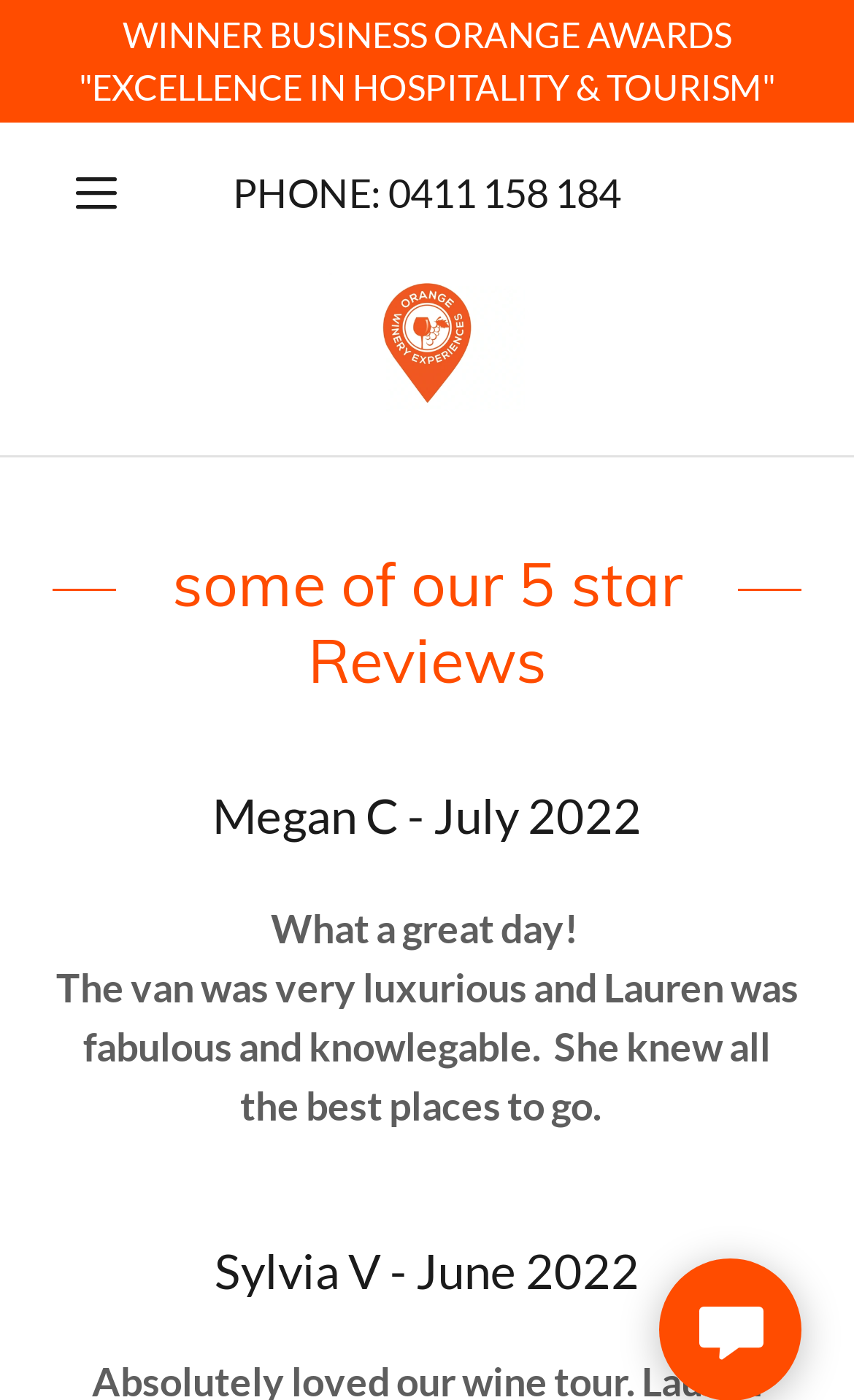Please answer the following question using a single word or phrase: 
What is the name of the award won by the company?

Orange Awards